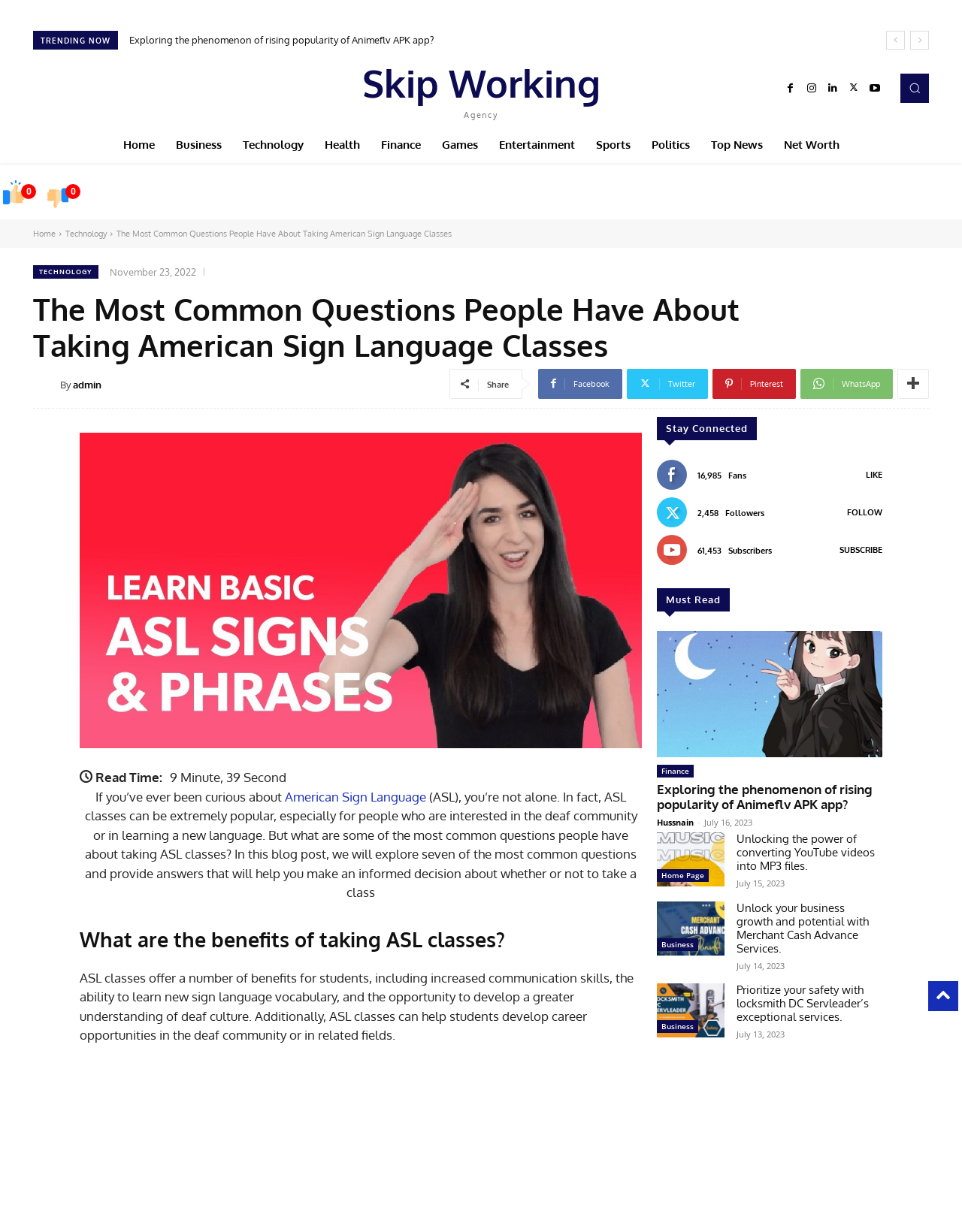How long does it take to read the blog post?
Refer to the image and give a detailed answer to the question.

The read time of the blog post is mentioned at the top of the post as '9 Minute, 39 Second', indicating the estimated time it takes to read the entire post.